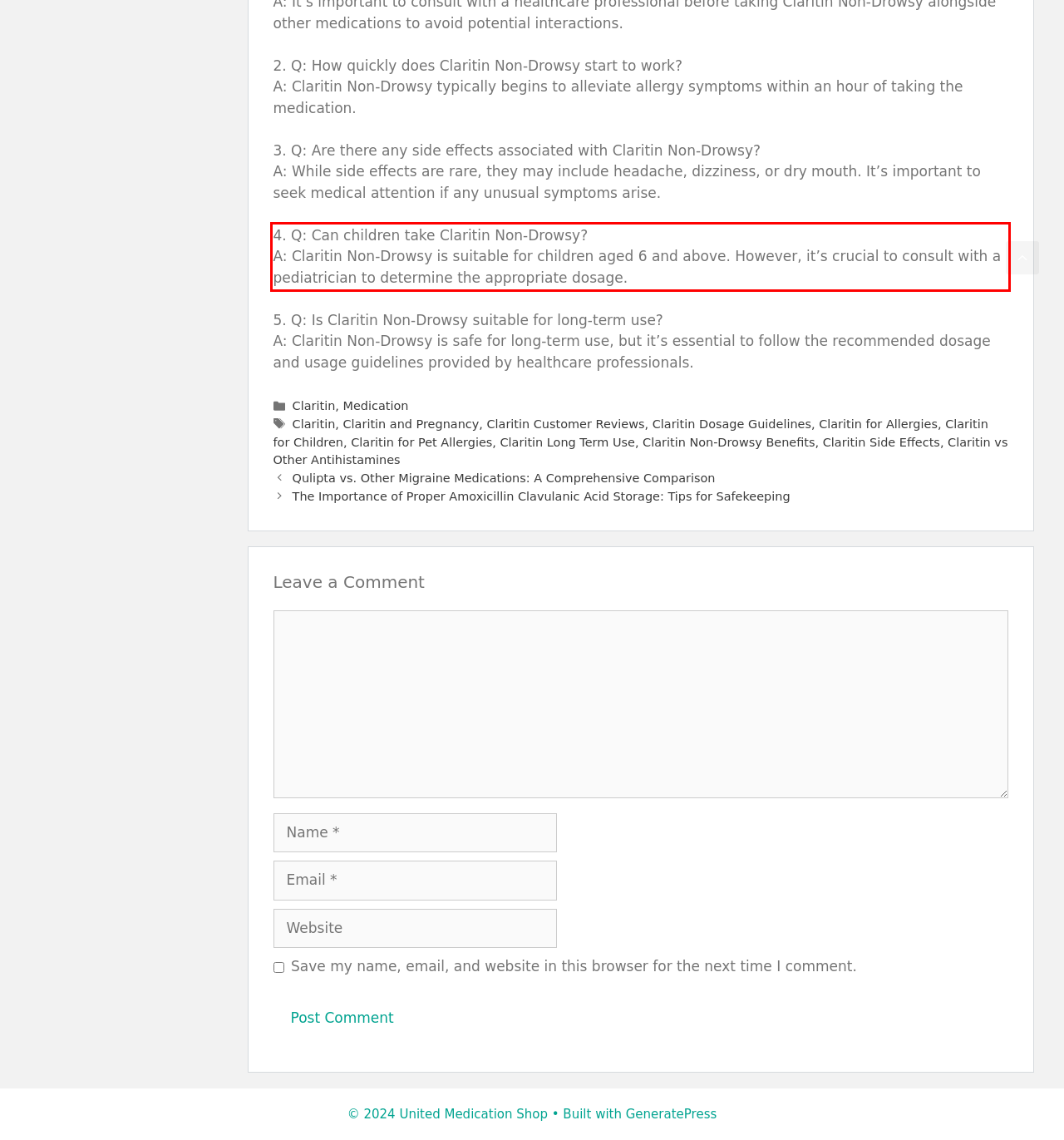You are given a screenshot of a webpage with a UI element highlighted by a red bounding box. Please perform OCR on the text content within this red bounding box.

4. Q: Can children take Claritin Non-Drowsy? A: Claritin Non-Drowsy is suitable for children aged 6 and above. However, it’s crucial to consult with a pediatrician to determine the appropriate dosage.